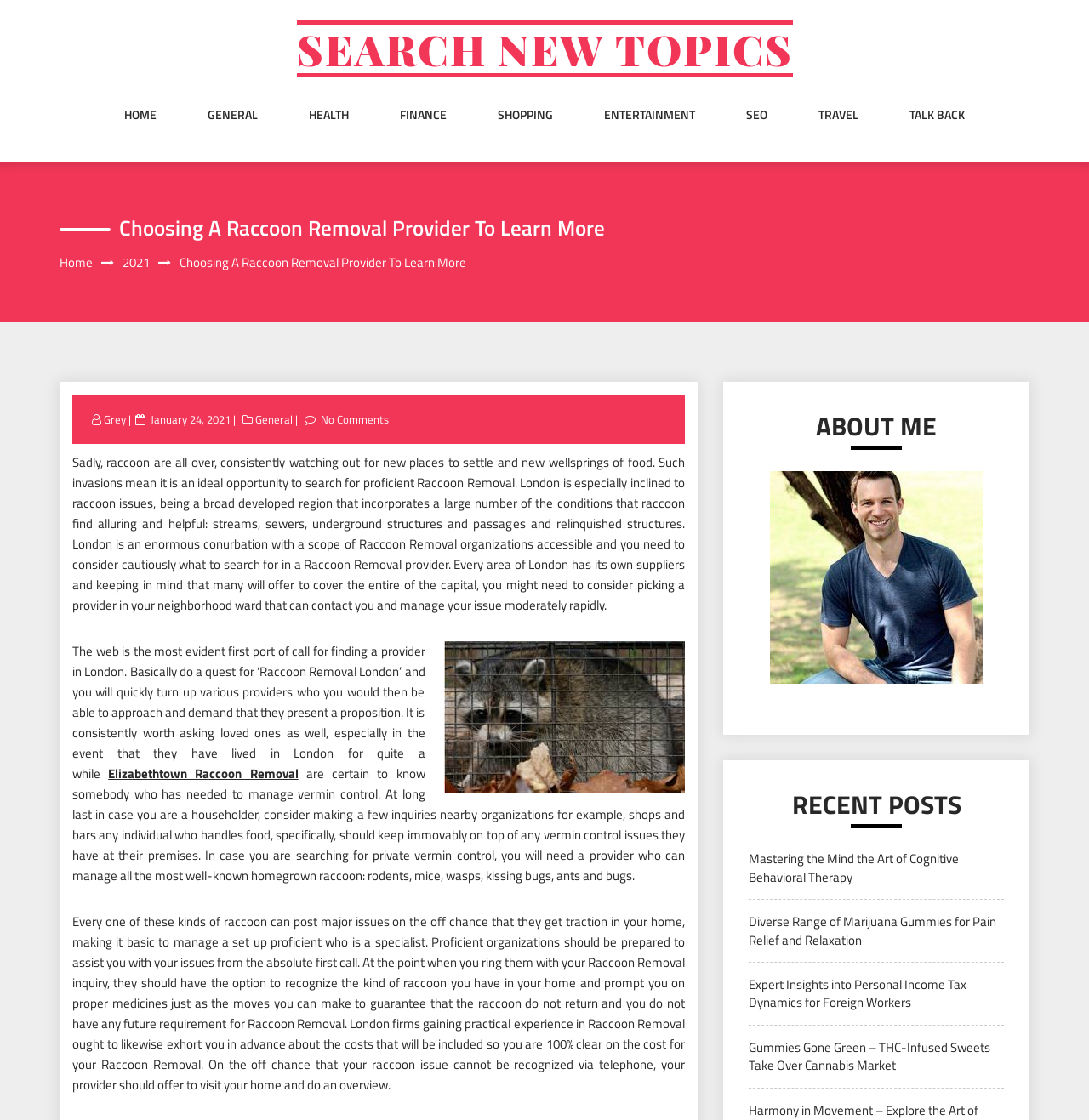Please provide a detailed answer to the question below based on the screenshot: 
What types of raccoons can a private vermin control provider manage?

According to the webpage, a private vermin control provider can manage all the most common household raccoons, including rodents, mice, wasps, kissing bugs, ants, and bugs. This implies that a provider should be able to handle a range of common household pests.